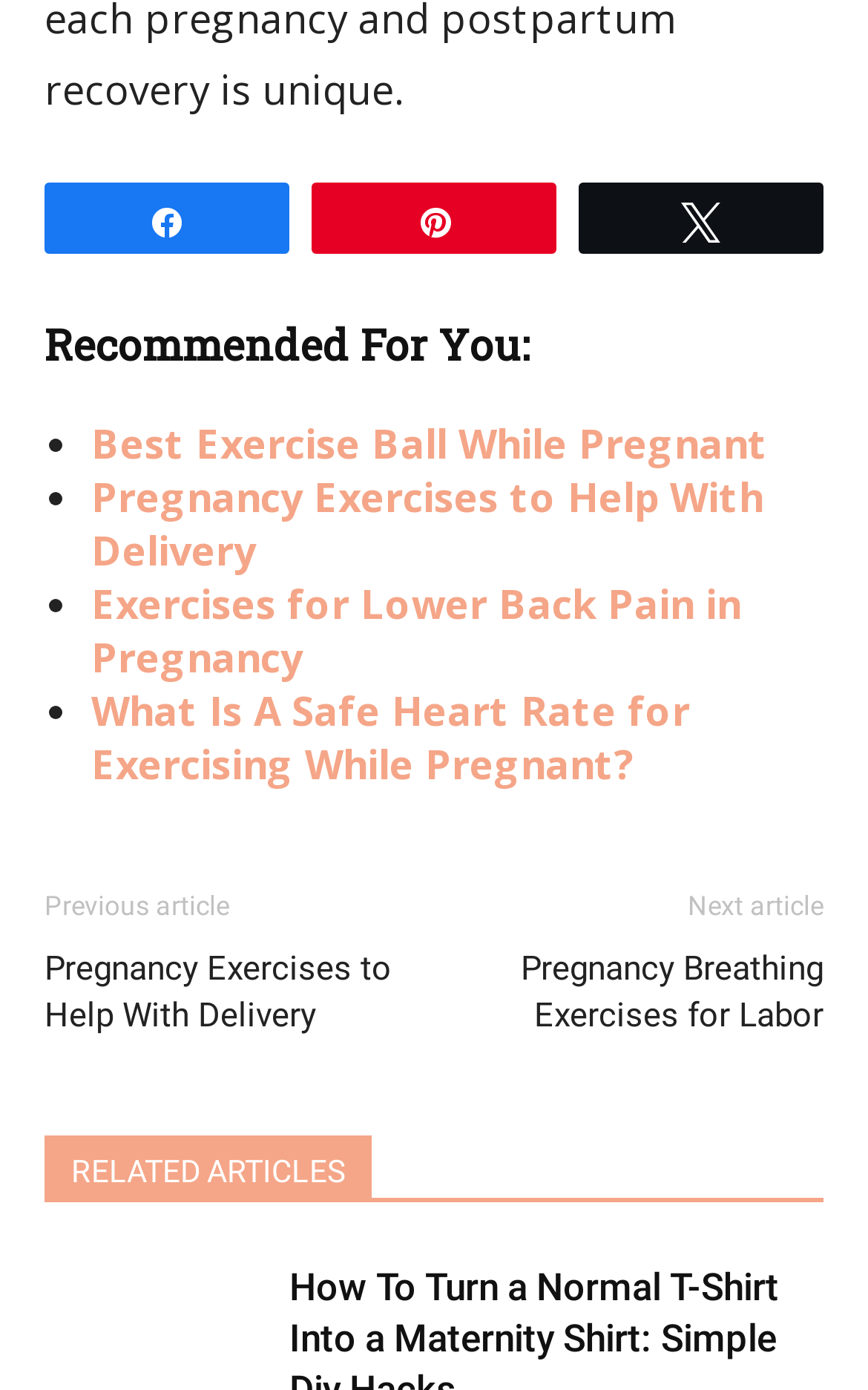Pinpoint the bounding box coordinates of the clickable element needed to complete the instruction: "View related articles". The coordinates should be provided as four float numbers between 0 and 1: [left, top, right, bottom].

[0.051, 0.817, 0.428, 0.862]